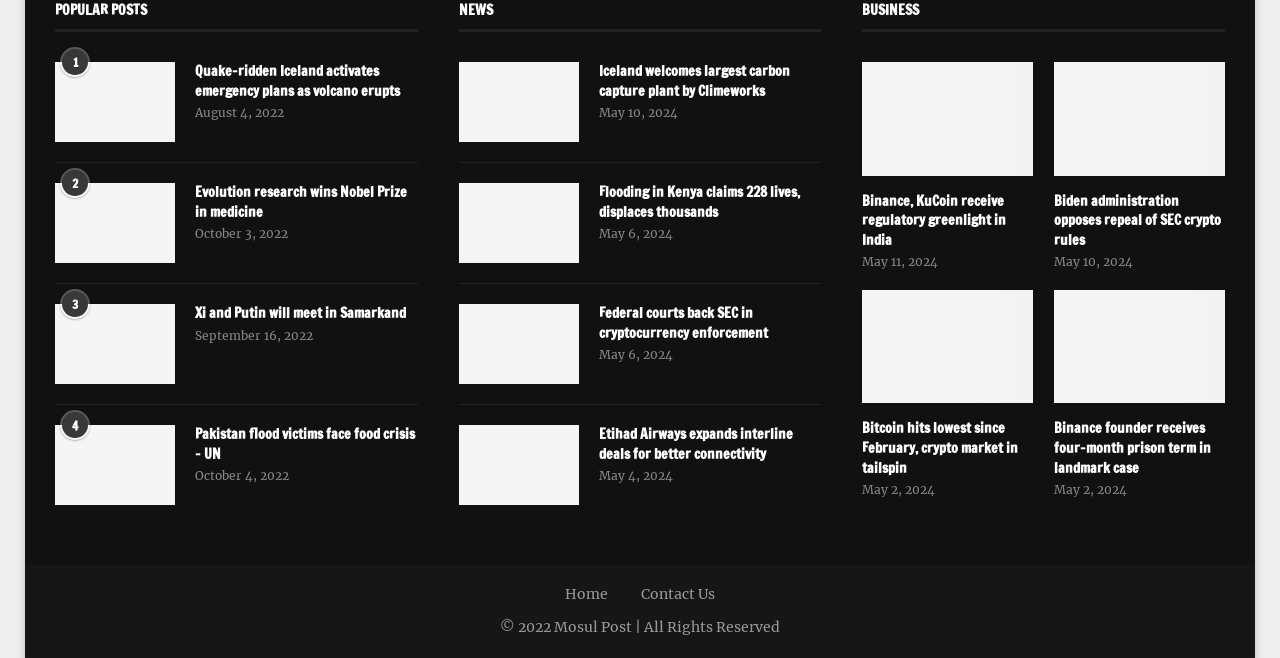What is the title of the first news article in the 'NEWS' category?
Provide a concise answer using a single word or phrase based on the image.

Iceland welcomes largest carbon capture plant by Climeworks